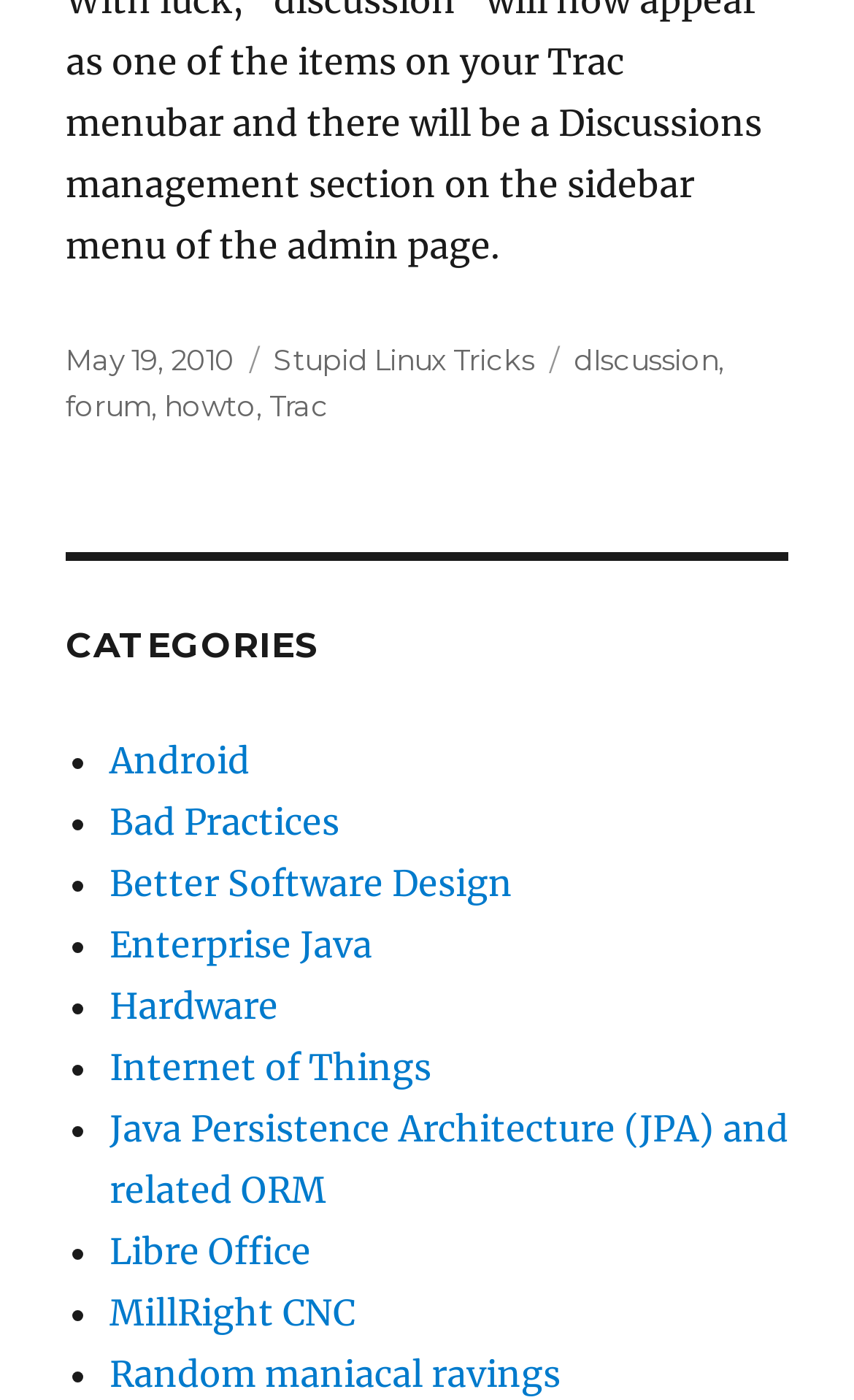Identify and provide the bounding box coordinates of the UI element described: "Enterprise Java". The coordinates should be formatted as [left, top, right, bottom], with each number being a float between 0 and 1.

[0.128, 0.659, 0.436, 0.69]